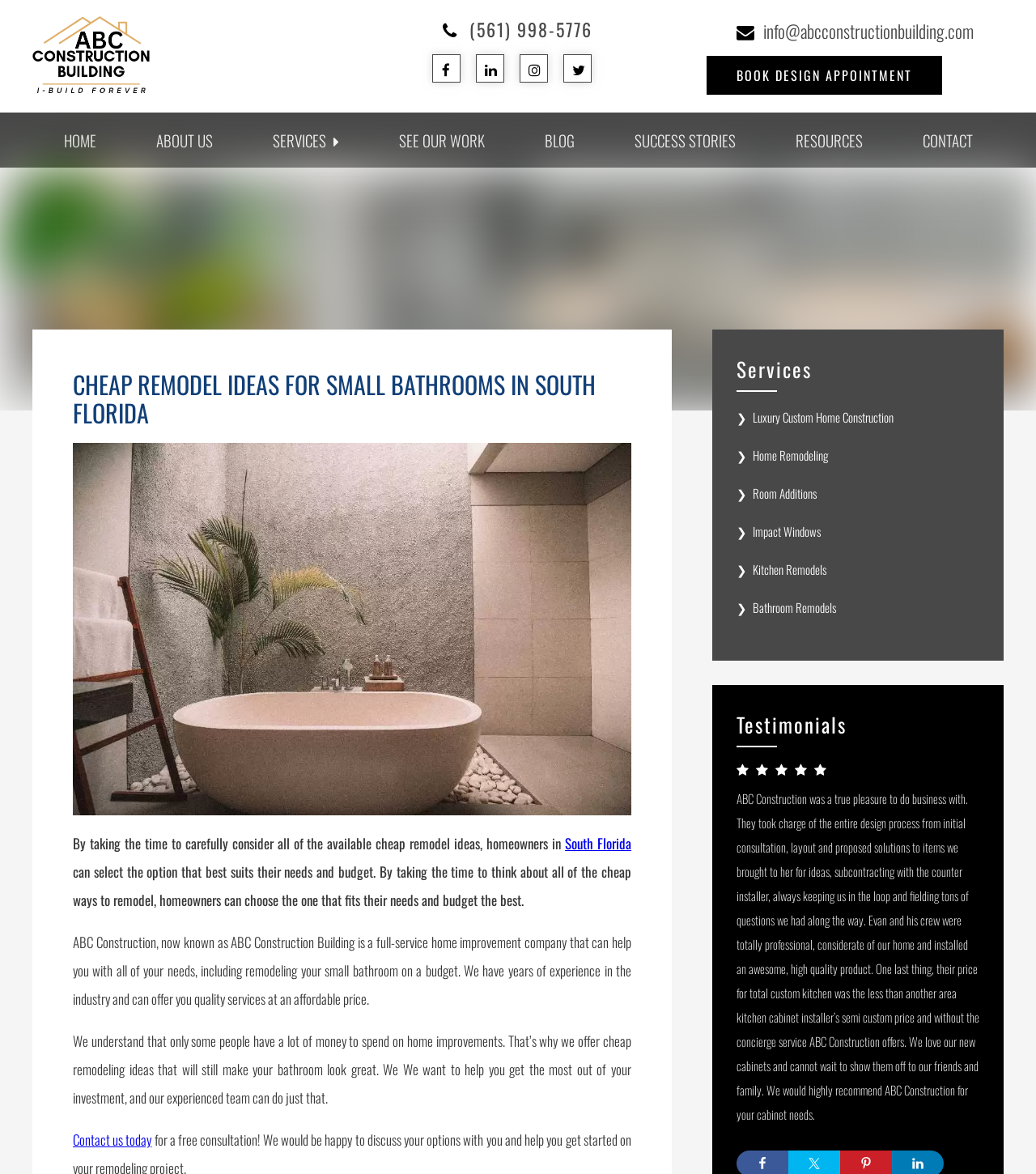Please find the bounding box for the UI component described as follows: "info@abcconstructionbuilding.com".

[0.737, 0.015, 0.94, 0.037]